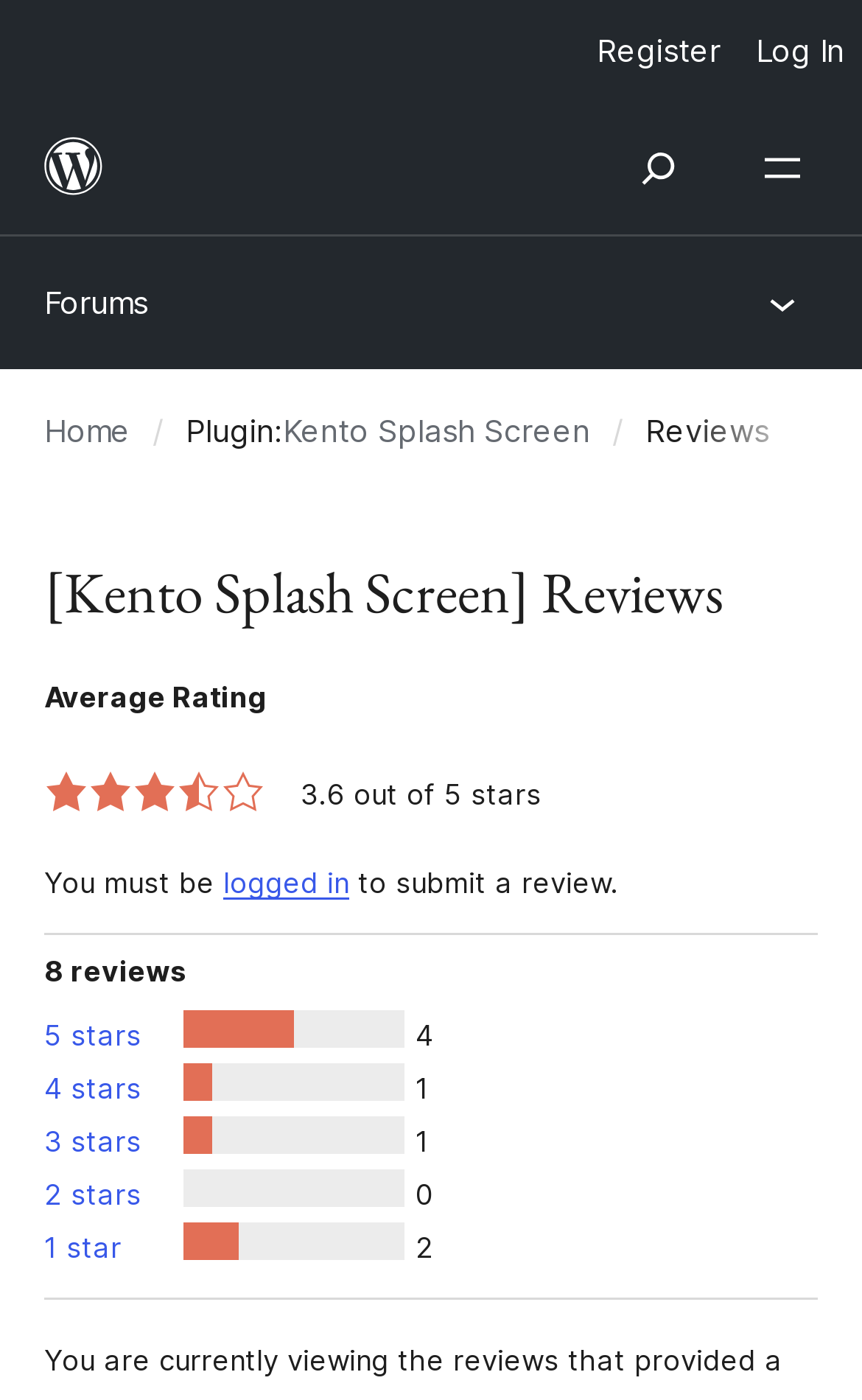Give a detailed explanation of the elements present on the webpage.

This webpage is a review page for the "Kento Splash Screen" plugin on WordPress.org. At the top, there is a menu bar with two menu items: "Log In" and "Register". Below the menu bar, there is a figure element that contains a link to WordPress.org, accompanied by a small WordPress.org logo. 

To the right of the figure element, there are two buttons: "Open menu" and "Open Search". Below these buttons, there is a link to "Forums" and another "Open menu" button with an image next to it. 

Further down, there is a navigation section with links to "Home" and "Plugin: Kento Splash Screen", separated by a slash. The title of the page, "[Kento Splash Screen] Reviews", is displayed prominently in a heading element. 

Below the title, there is a section that displays the number of reviews, which is 1, and the average rating, which is 3.6 out of 5 stars. The rating is represented by a graphical 3-out-of-5-star icon. 

Finally, there is a message that informs users that they must be logged in to submit a review, with a link to log in.